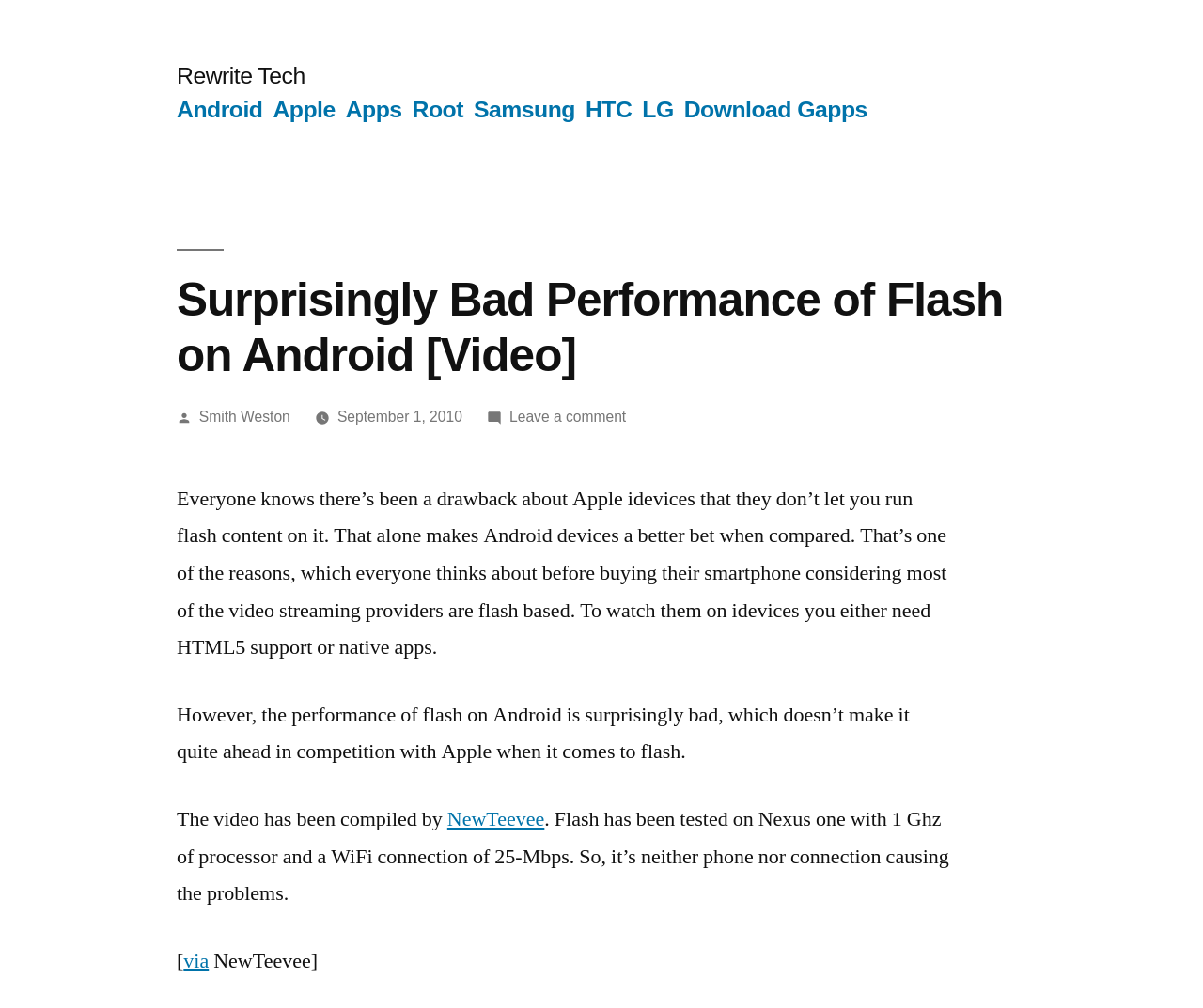Please give a concise answer to this question using a single word or phrase: 
Who posted the article about flash on Android?

Smith Weston